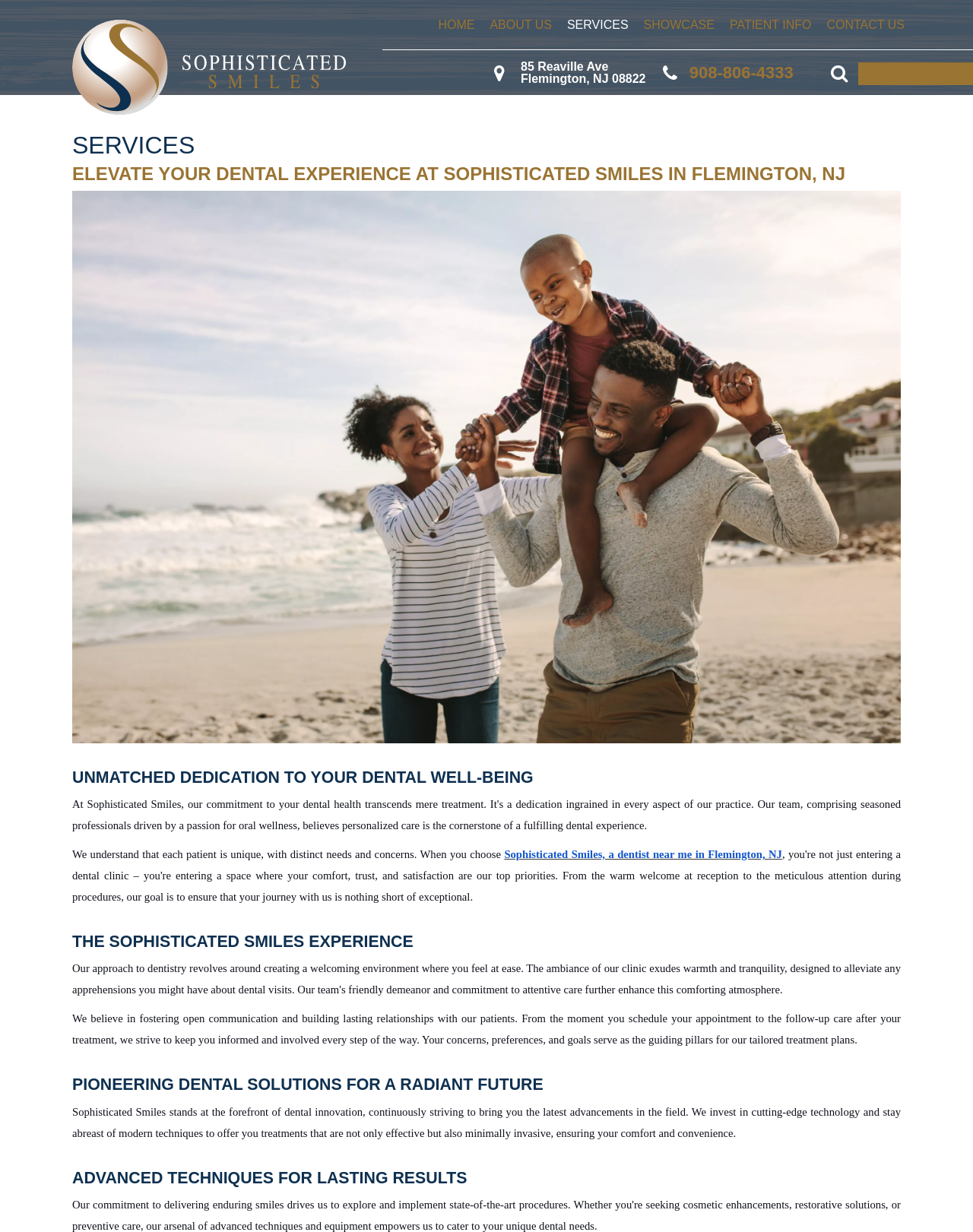Determine the bounding box coordinates of the UI element described by: "parent_node: GO name="s" title="Search for:"".

[0.882, 0.05, 1.0, 0.069]